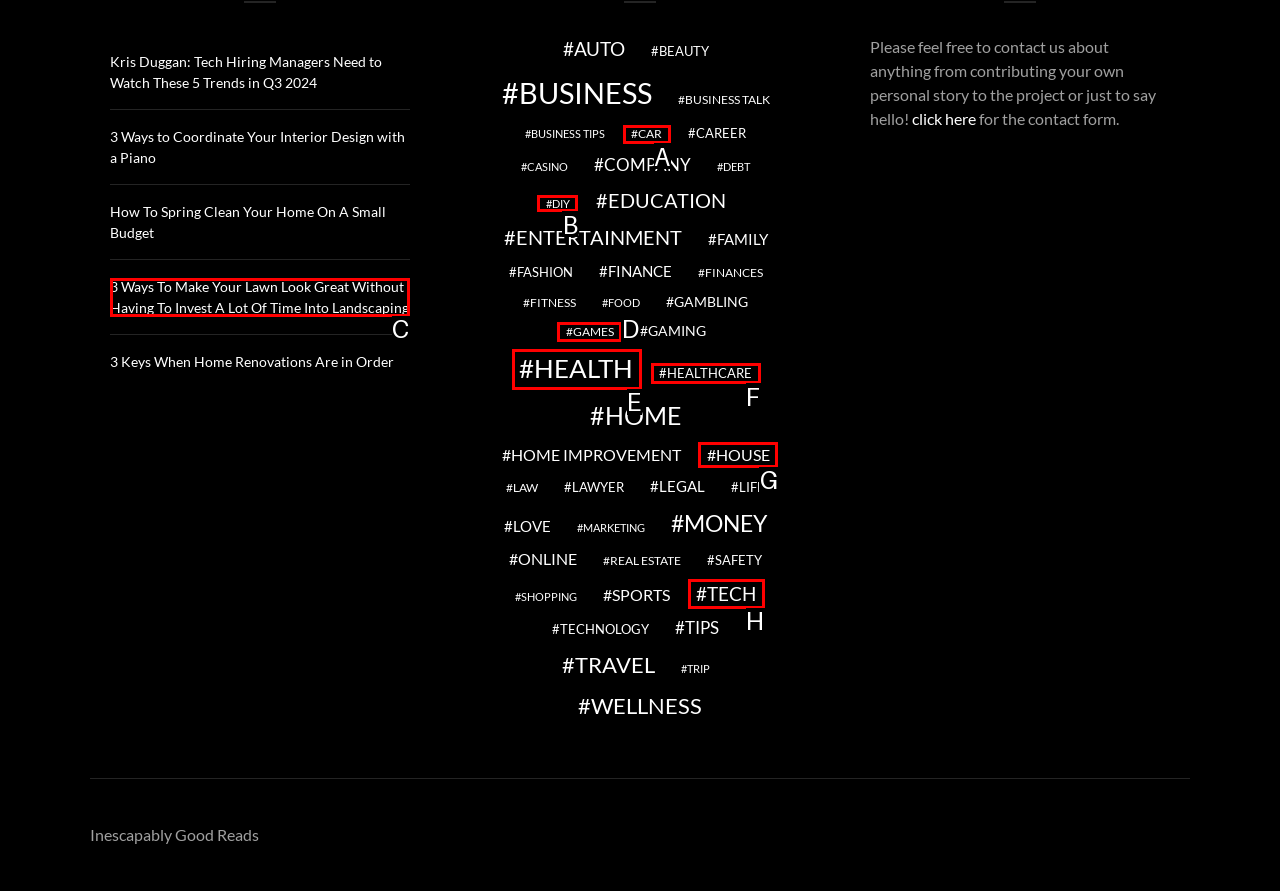Please indicate which HTML element to click in order to fulfill the following task: Explore the 'HEALTH' category Respond with the letter of the chosen option.

E